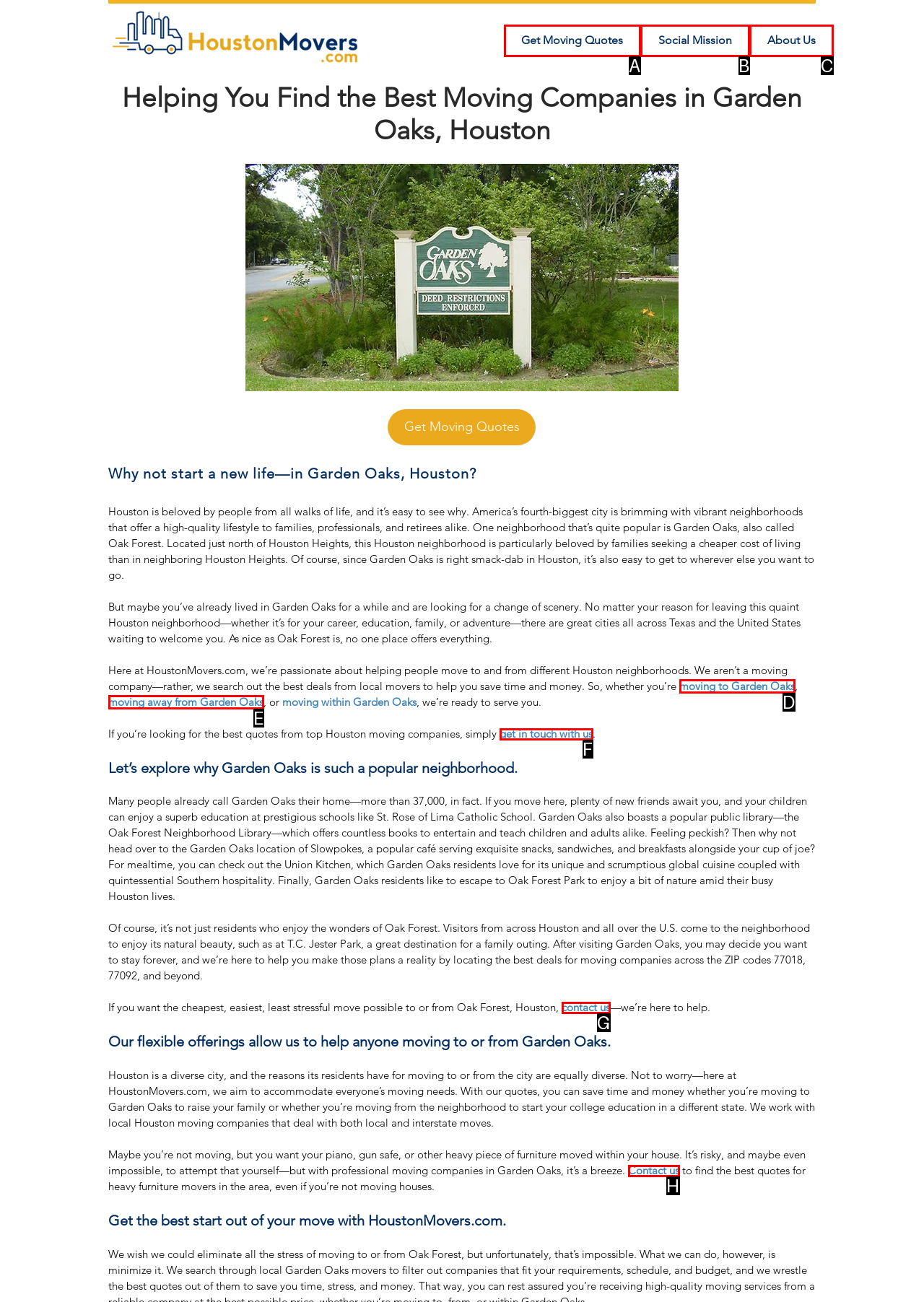Given the description: title="Atelier Wernli", pick the option that matches best and answer with the corresponding letter directly.

None